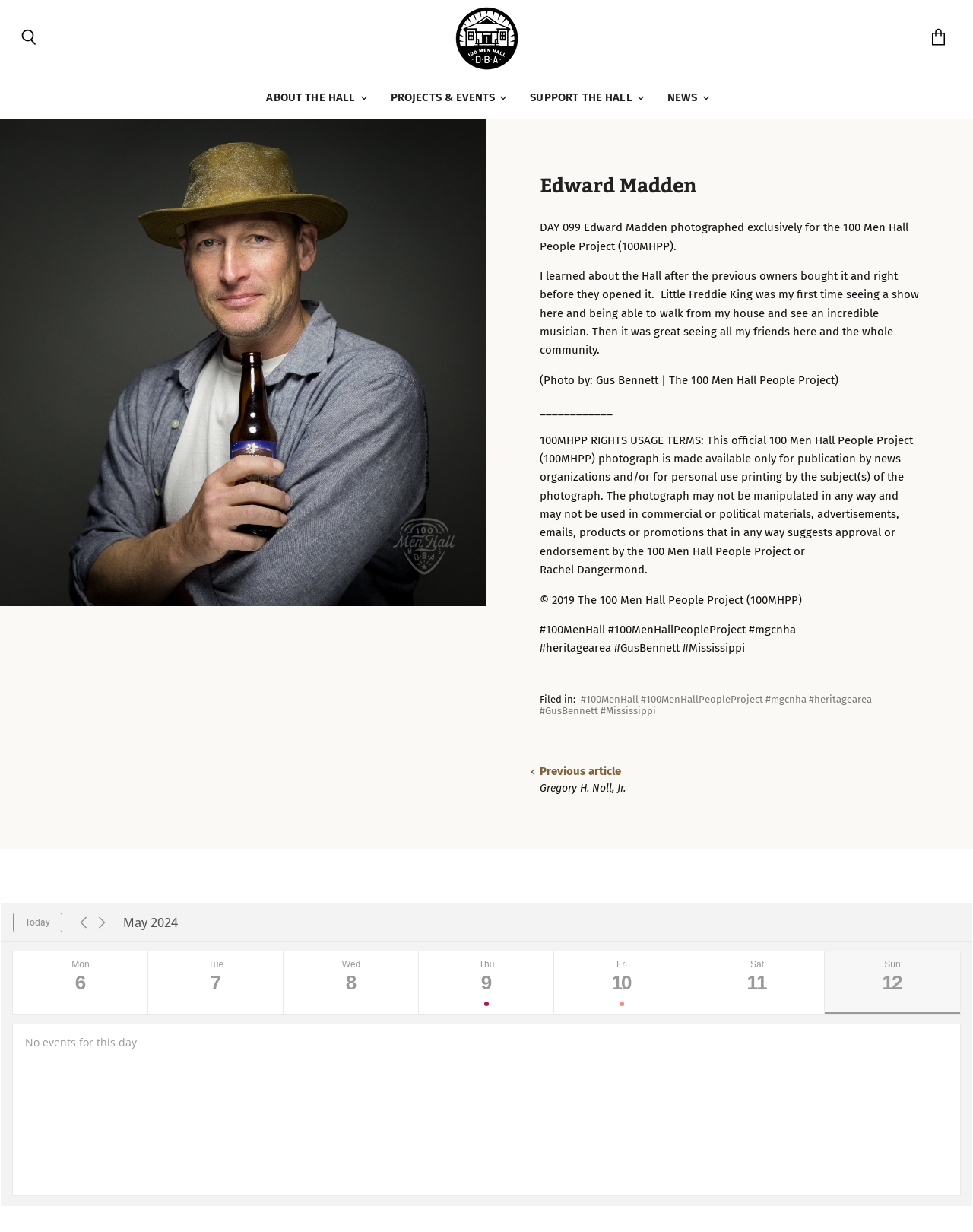Give a detailed account of the webpage's layout and content.

This webpage is about Edward Madden, a person featured in the 100 Men Hall People Project. At the top, there is a logo of "The100MenHall" with a link to the website, accompanied by a search button and a "View cart" link. Below this, there is a main navigation menu with four links: "ABOUT THE HALL", "PROJECTS & EVENTS", "SUPPORT THE HALL", and "NEWS".

On the left side of the page, there is a large image of Edward Madden, taking up almost half of the page. To the right of the image, there is a heading with the name "Edward Madden" and a series of paragraphs describing his experience with the 100 Men Hall. The text explains how he learned about the Hall, attended a show by Little Freddie King, and appreciated the community atmosphere.

Below the paragraphs, there is a section with photo credits, stating that the photo was taken by Gus Bennett for the 100 Men Hall People Project. There is also a notice about the usage terms for the photograph.

Further down, there is a section with a series of buttons representing dates in May 2024, from the 6th to the 12th. Above these buttons, there is a button labeled "Today". To the right of the date buttons, there is a static text stating "No events for this day". At the very bottom of the page, there is a small image and a copyright notice for the 100 Men Hall People Project.